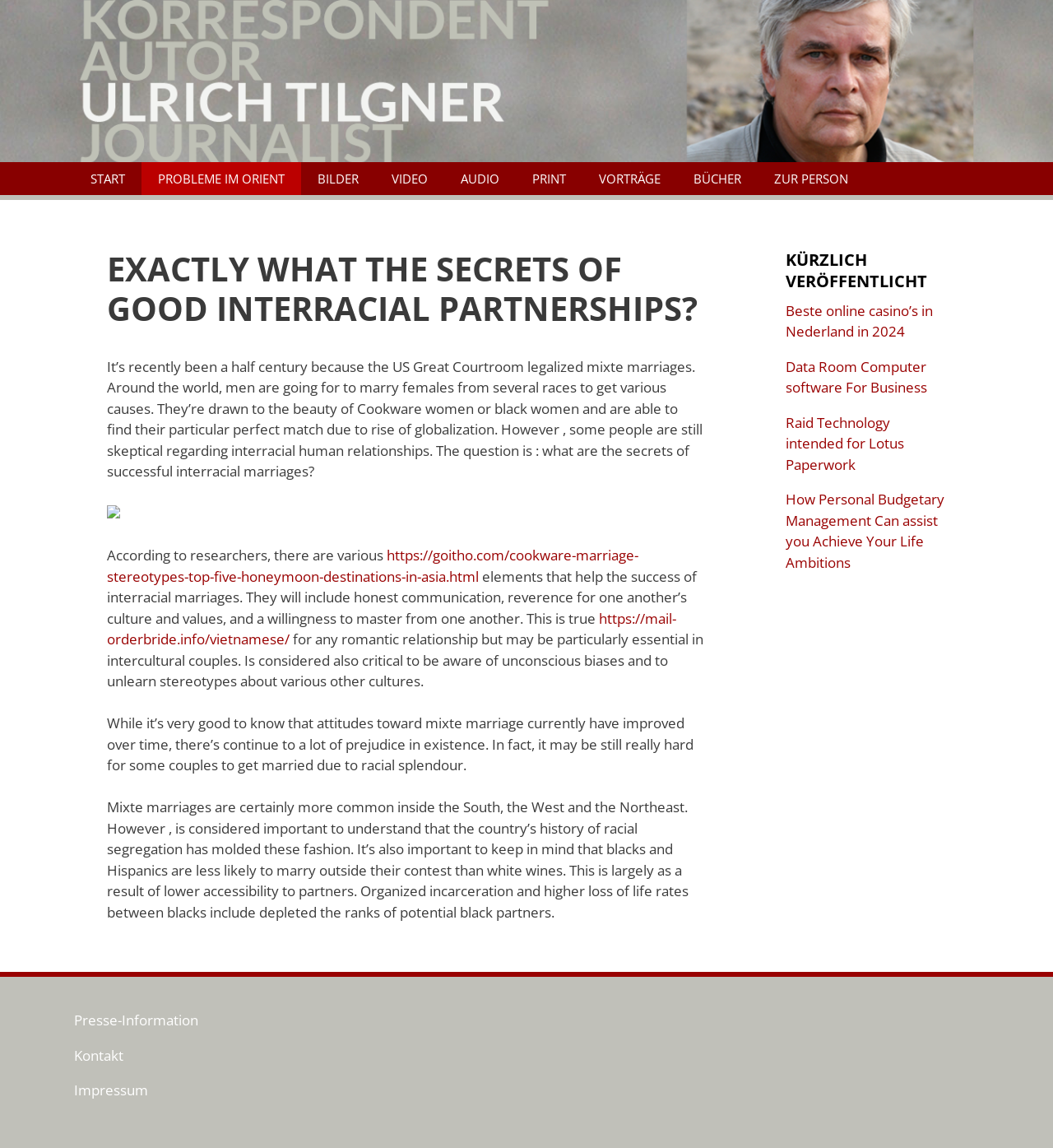How many links are in the navigation menu?
Refer to the image and provide a one-word or short phrase answer.

9